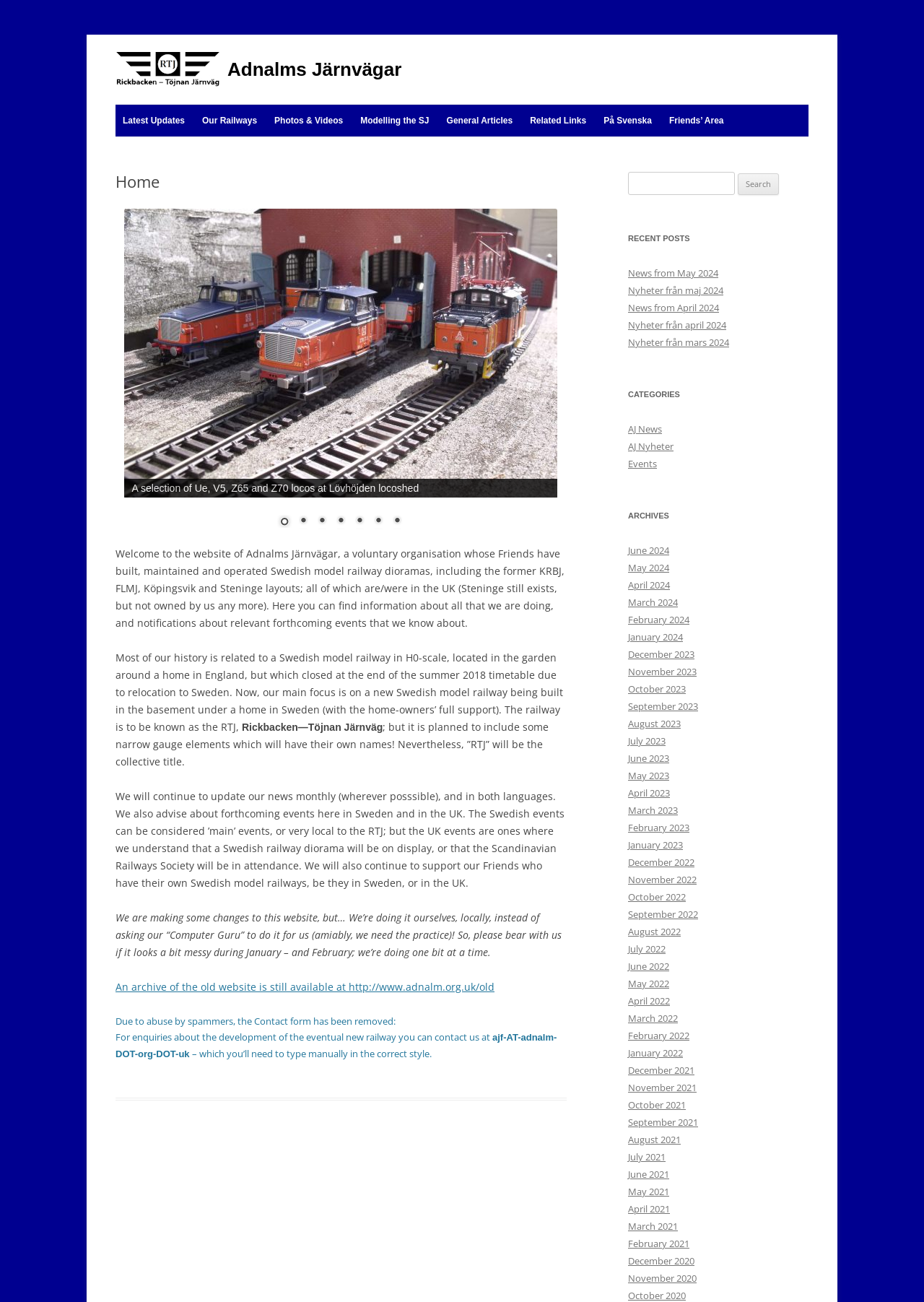Write an elaborate caption that captures the essence of the webpage.

The webpage is about Adnalms Järnvägar, a voluntary organization that builds, maintains, and operates Swedish model railway dioramas. At the top, there is a heading with the organization's name, followed by a link to skip to the content. Below that, there are several links to different sections of the website, including "Latest Updates", "AJ News", "Events", "Our Railways", and more.

The main content area is divided into several sections. The first section is a slideshow with a heading "Home" and a brief description of the organization. Below the slideshow, there is a paragraph of text that welcomes visitors to the website and explains the organization's history and current focus.

The next section is a series of links to recent posts, including news articles from May 2024, April 2024, and earlier months. Following that, there are links to categories, including "AJ News", "Events", and "Archives", which lead to lists of related articles.

On the right side of the page, there is a search bar with a label "Search for:" and a button to submit the search query. Below the search bar, there are headings for "RECENT POSTS", "CATEGORIES", and "ARCHIVES", followed by lists of links to related articles.

Throughout the page, there are several links to Swedish-language versions of the articles, indicating that the website is bilingual. The overall layout is organized and easy to navigate, with clear headings and concise text.